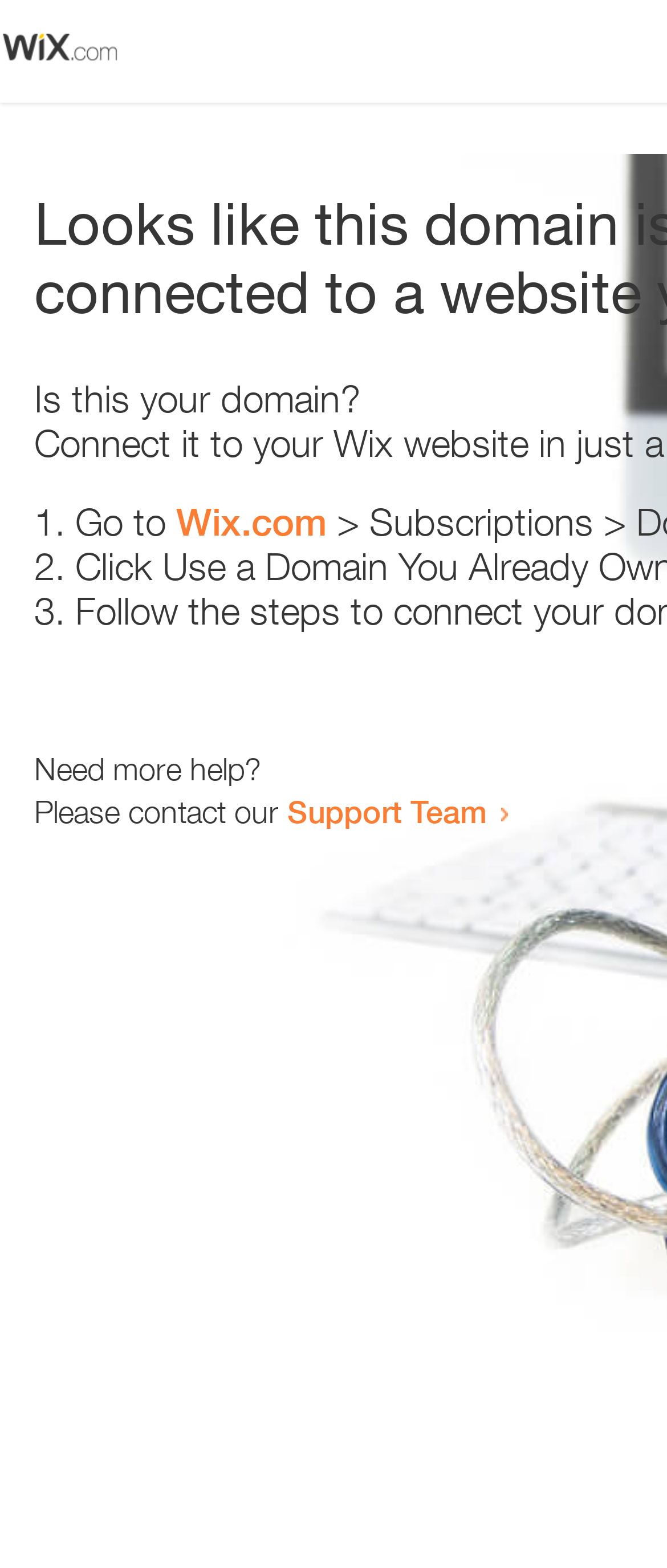Provide the bounding box coordinates for the UI element described in this sentence: "Support Team". The coordinates should be four float values between 0 and 1, i.e., [left, top, right, bottom].

[0.431, 0.505, 0.731, 0.529]